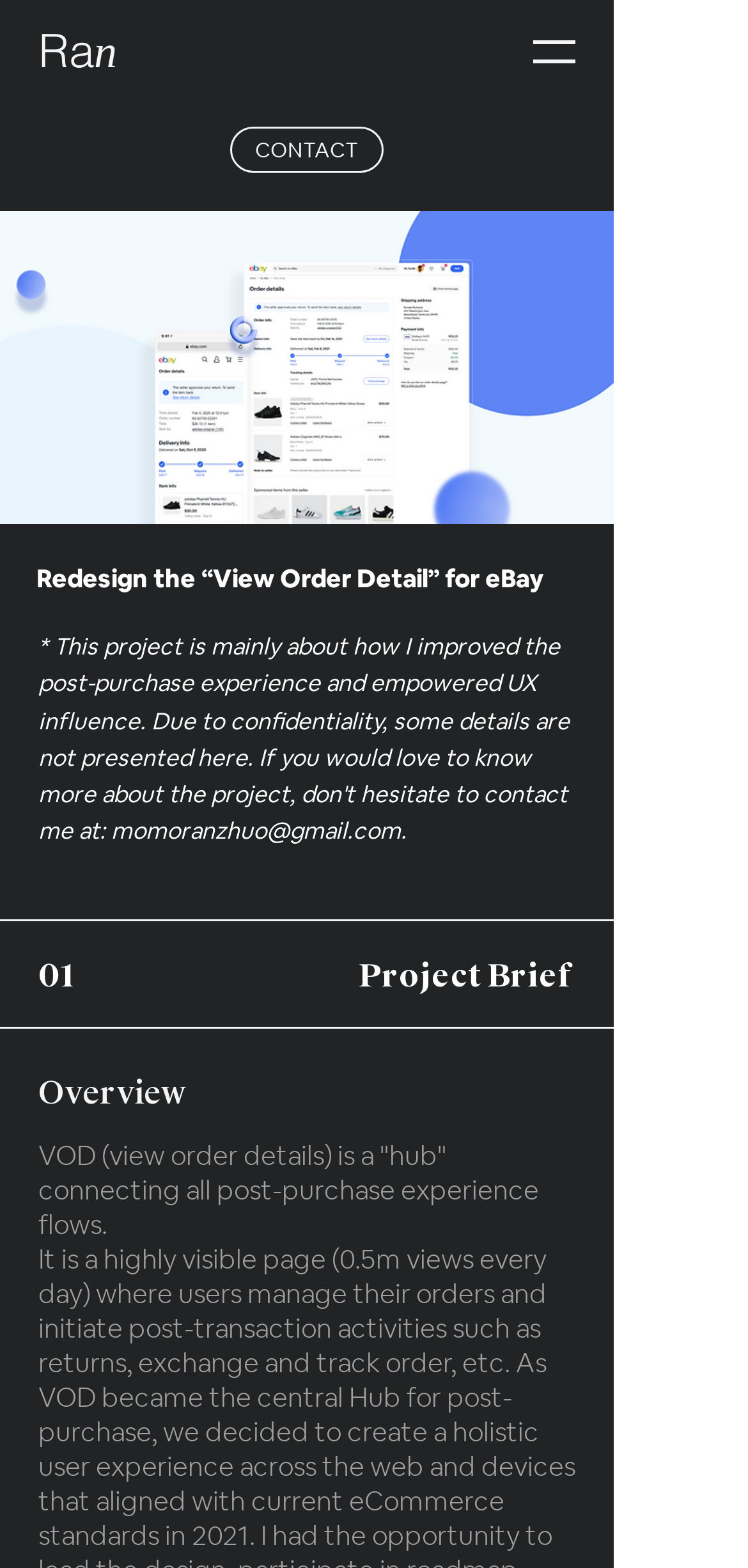Identify the bounding box of the UI component described as: "CONTACT".

[0.308, 0.081, 0.513, 0.11]